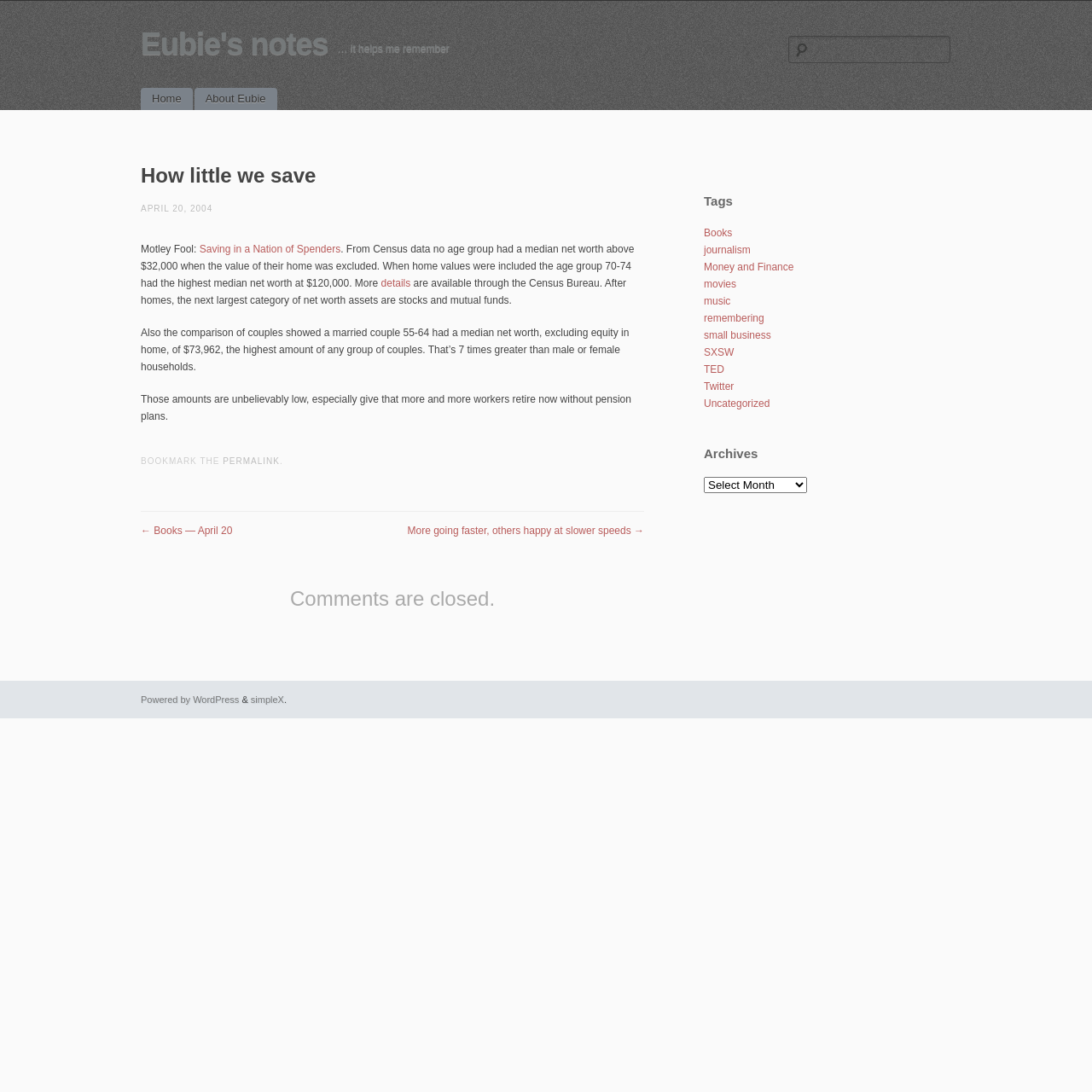Find the bounding box of the UI element described as follows: "remembering".

[0.645, 0.286, 0.7, 0.297]